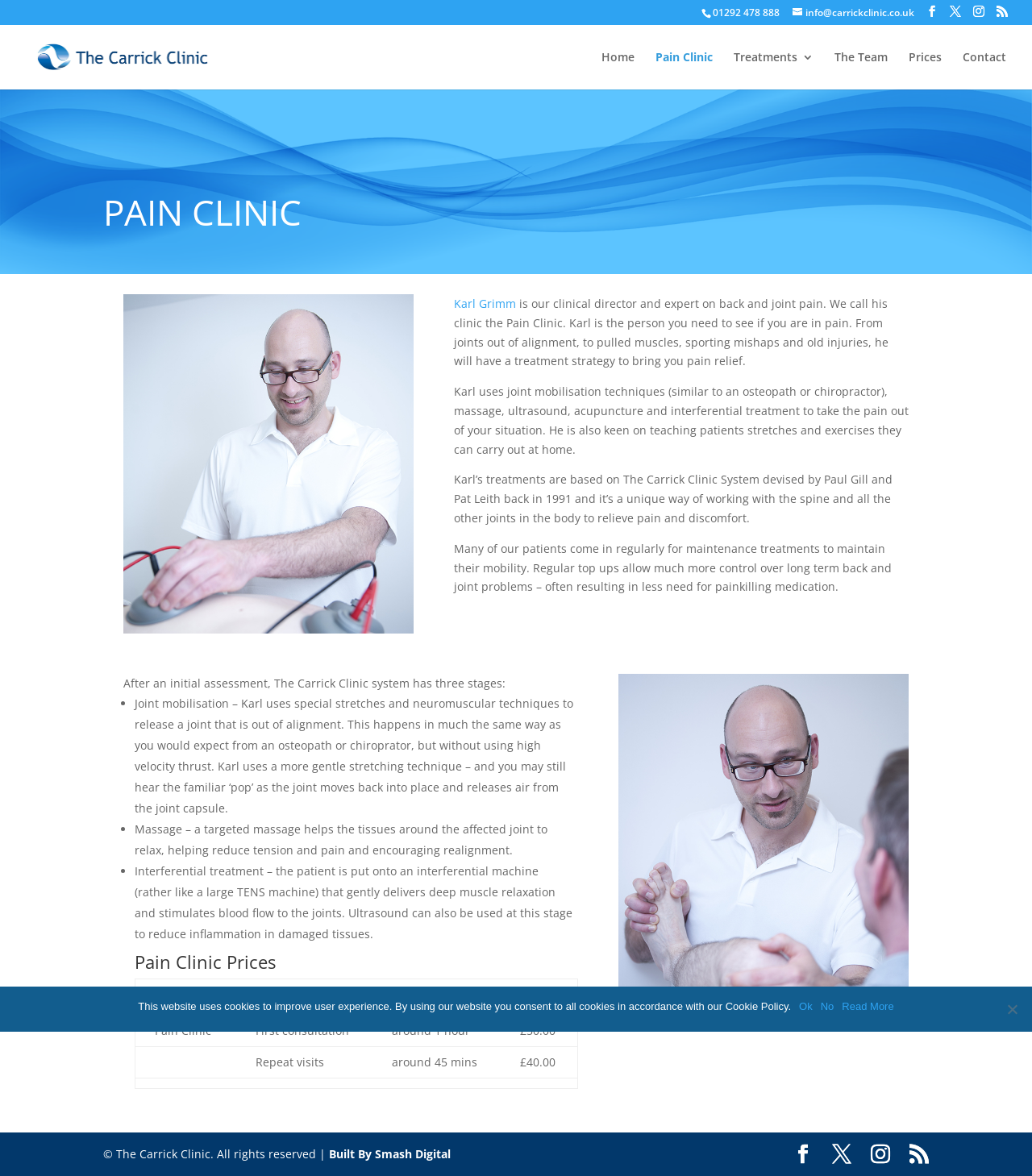Create a detailed summary of the webpage's content and design.

The webpage is about the Pain Clinic at Carrick Clinic, a healthcare facility that provides treatment for back and joint pain. At the top of the page, there is a header section with the clinic's logo, phone number, and email address. Below the header, there is a navigation menu with links to different sections of the website, including Home, Pain Clinic, Treatments, The Team, Prices, and Contact.

The main content of the page is divided into sections, with headings and paragraphs of text that describe the clinic's services and treatment approach. The first section introduces Karl Grimm, the clinical director and expert on back and joint pain, and explains his treatment strategy. The text is accompanied by a photo of Karl Grimm.

The next section describes the treatment approach in more detail, including joint mobilization, massage, and interferential treatment. This section is divided into three stages, each with a brief description and a list marker.

Below this section, there is a table displaying the prices for different treatments, including the first consultation and repeat visits. The table has four columns: Treatment, Time, and Price.

At the bottom of the page, there is a footer section with links to social media, a copyright notice, and a link to the website's builder, Smash Digital. There is also a cookie notice dialog that appears at the bottom of the page, informing users about the website's cookie policy and providing options to accept or decline cookies.